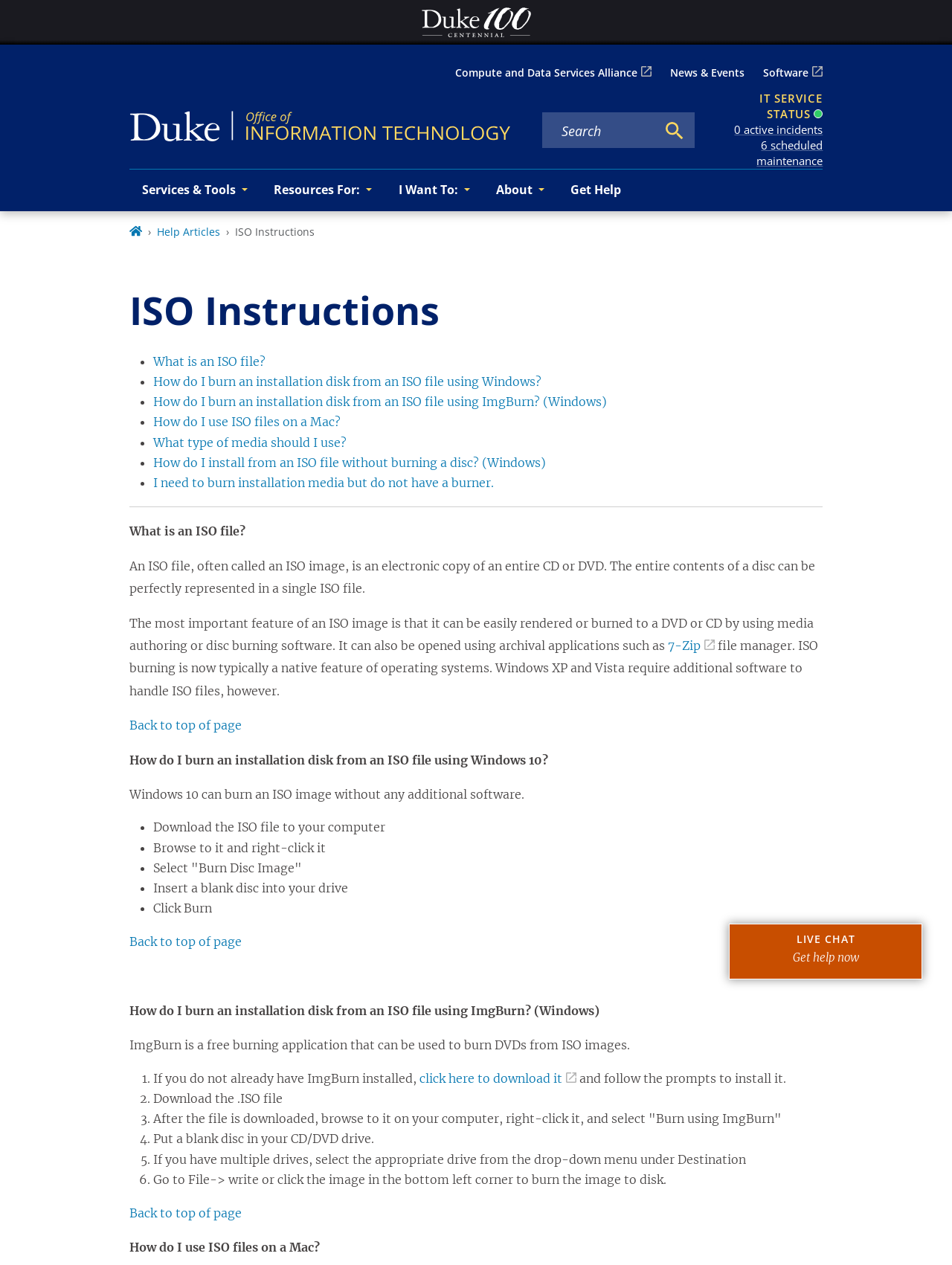Could you please study the image and provide a detailed answer to the question:
How do I burn an installation disk from an ISO file using Windows 10?

The webpage provides a step-by-step guide on how to burn an installation disk from an ISO file using Windows 10. First, download the ISO file to your computer, then browse to it and right-click it, and select 'Burn Disc Image'. After that, insert a blank disc into your drive and click Burn.